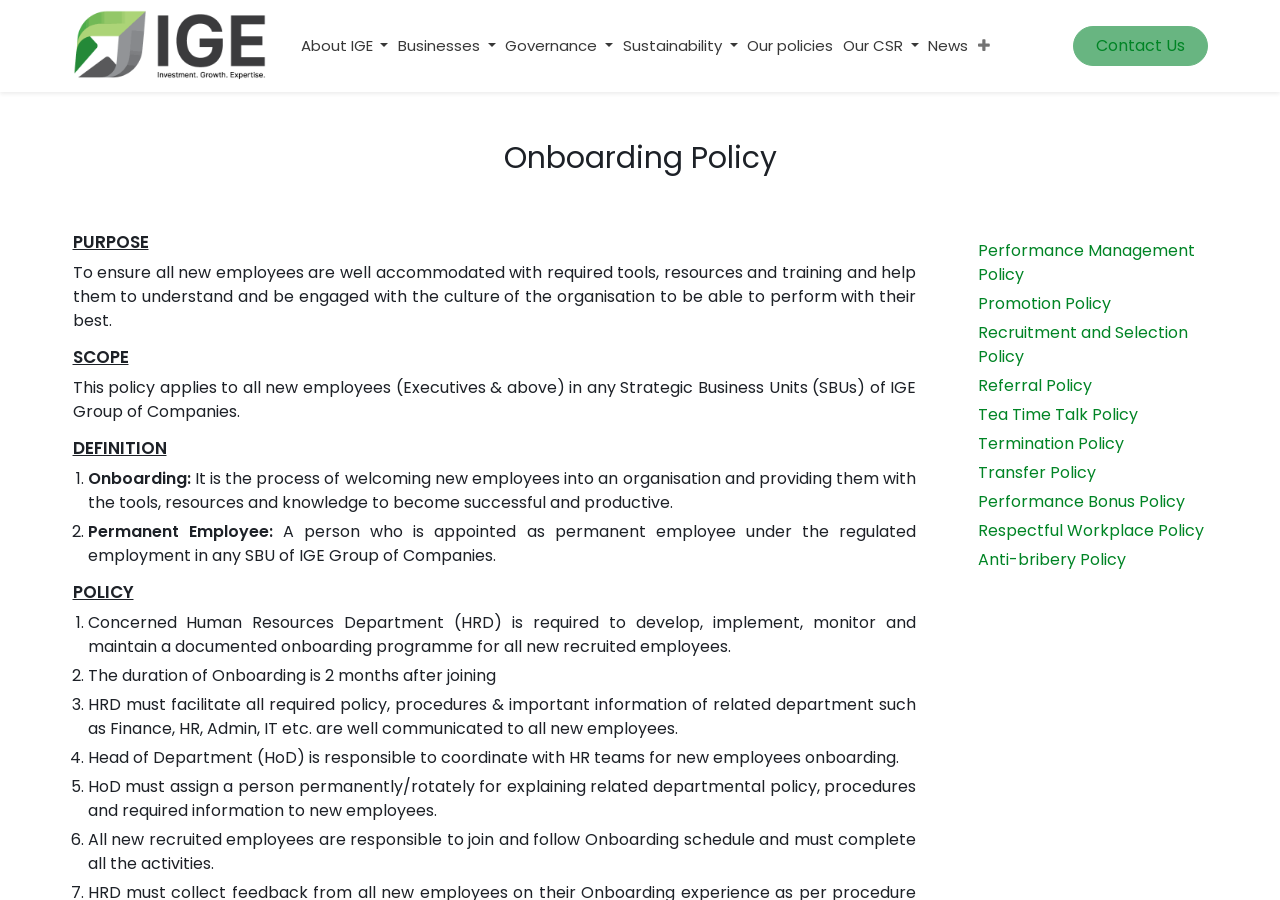Specify the bounding box coordinates of the area to click in order to follow the given instruction: "Click the 'Logo of IGE Group'."

[0.057, 0.011, 0.208, 0.091]